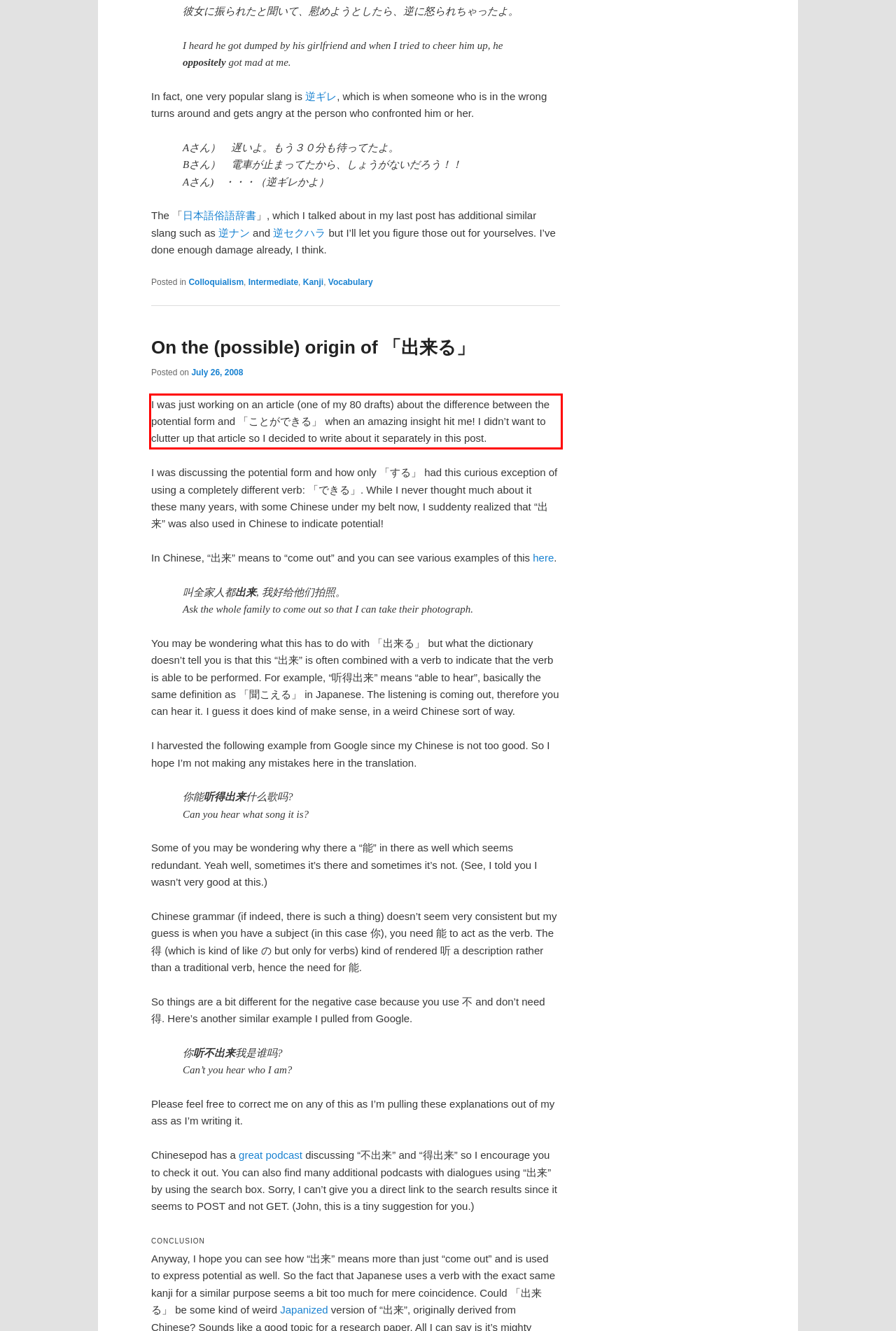Examine the webpage screenshot and use OCR to obtain the text inside the red bounding box.

I was just working on an article (one of my 80 drafts) about the difference between the potential form and 「ことができる」 when an amazing insight hit me! I didn’t want to clutter up that article so I decided to write about it separately in this post.